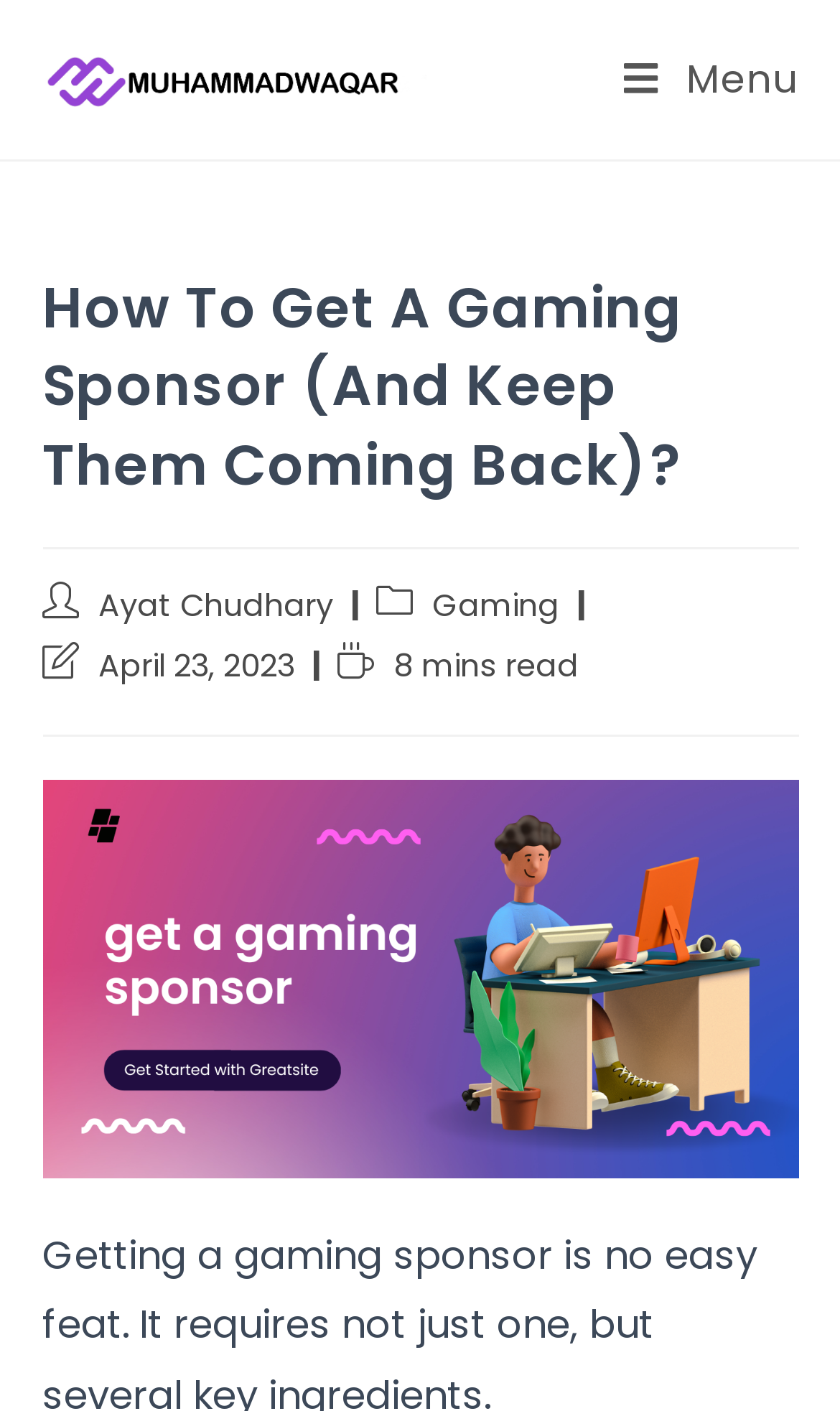Please provide a brief answer to the question using only one word or phrase: 
Is there an image on this webpage?

Yes